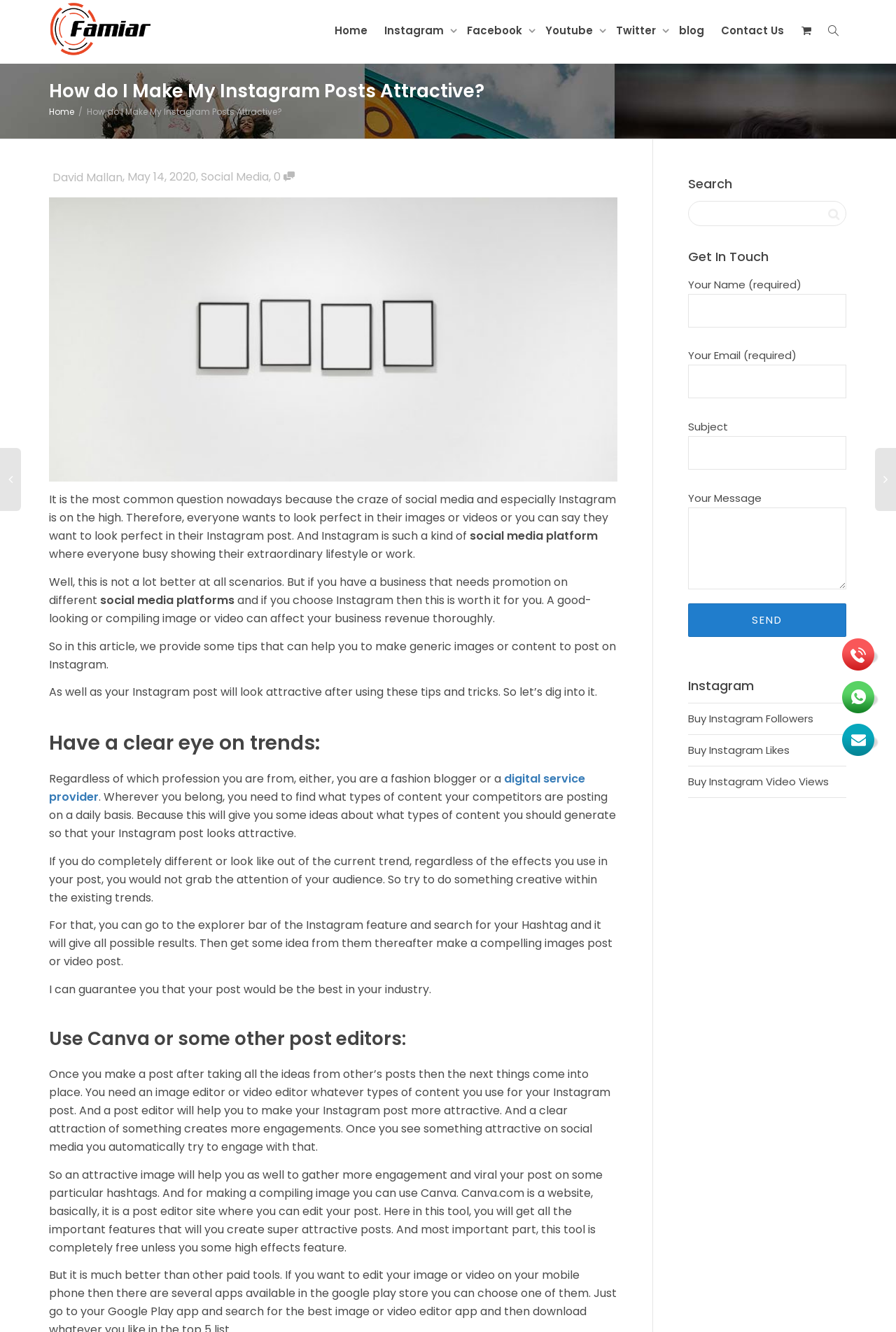Determine the bounding box coordinates of the clickable area required to perform the following instruction: "Click on the 'Home' link". The coordinates should be represented as four float numbers between 0 and 1: [left, top, right, bottom].

[0.373, 0.0, 0.41, 0.046]